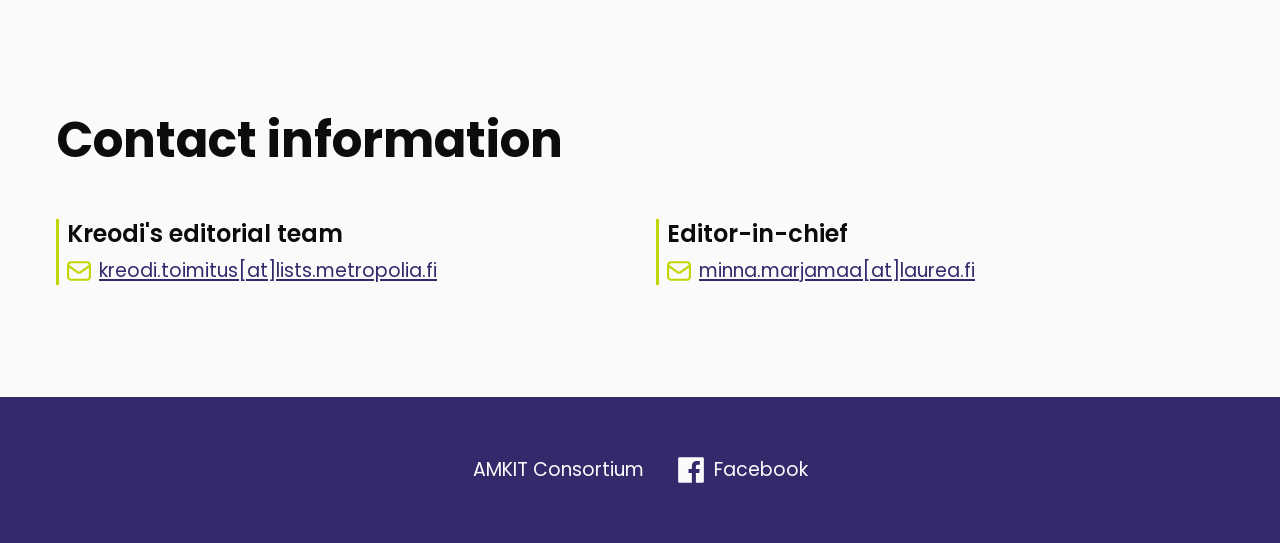Based on the image, please elaborate on the answer to the following question:
How many email addresses are listed?

I counted the number of email addresses by looking at the sections 'Contact information' and 'Kreodi's editorial team' and found two email addresses.